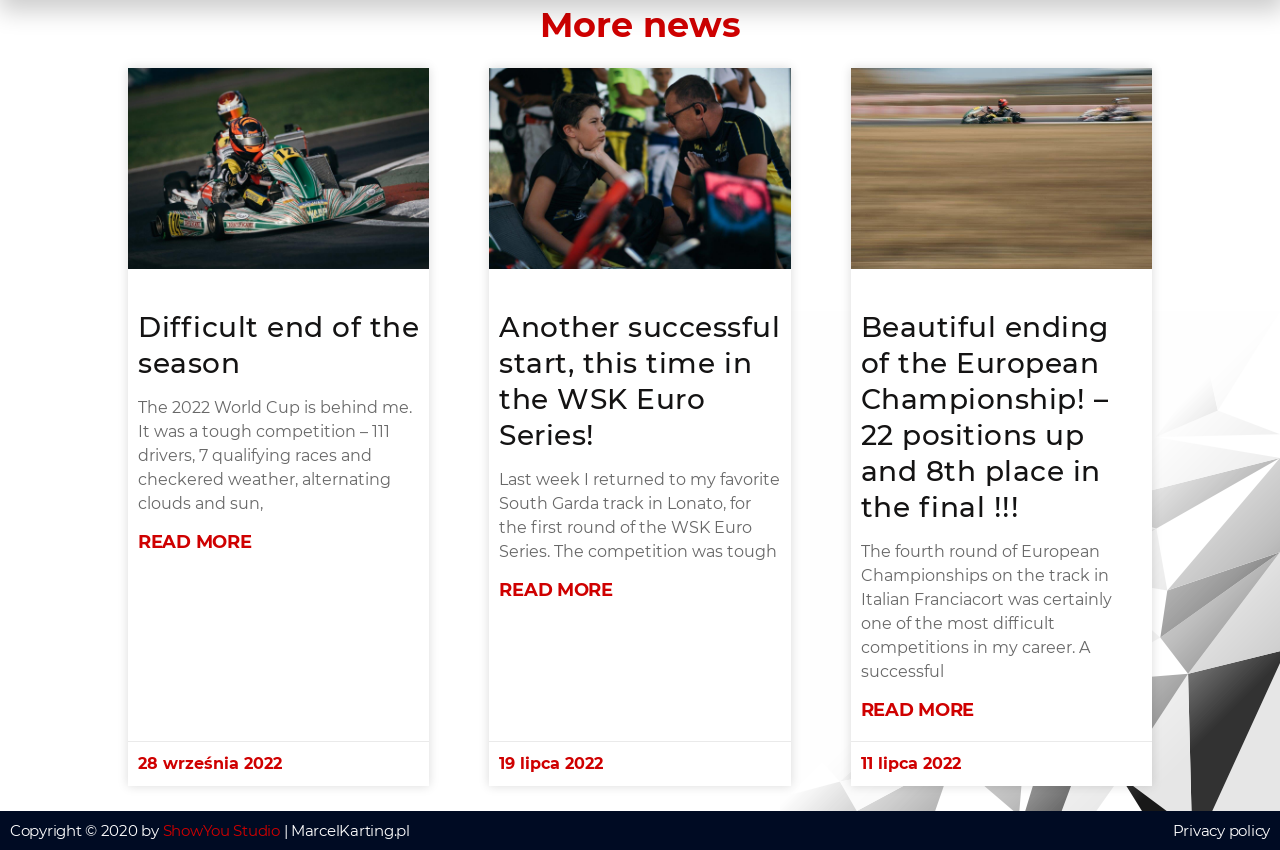Using the image as a reference, answer the following question in as much detail as possible:
What is the date of the second article?

I found the date of the second article by looking at the static text element with the text '19 lipca 2022' inside the second article element.